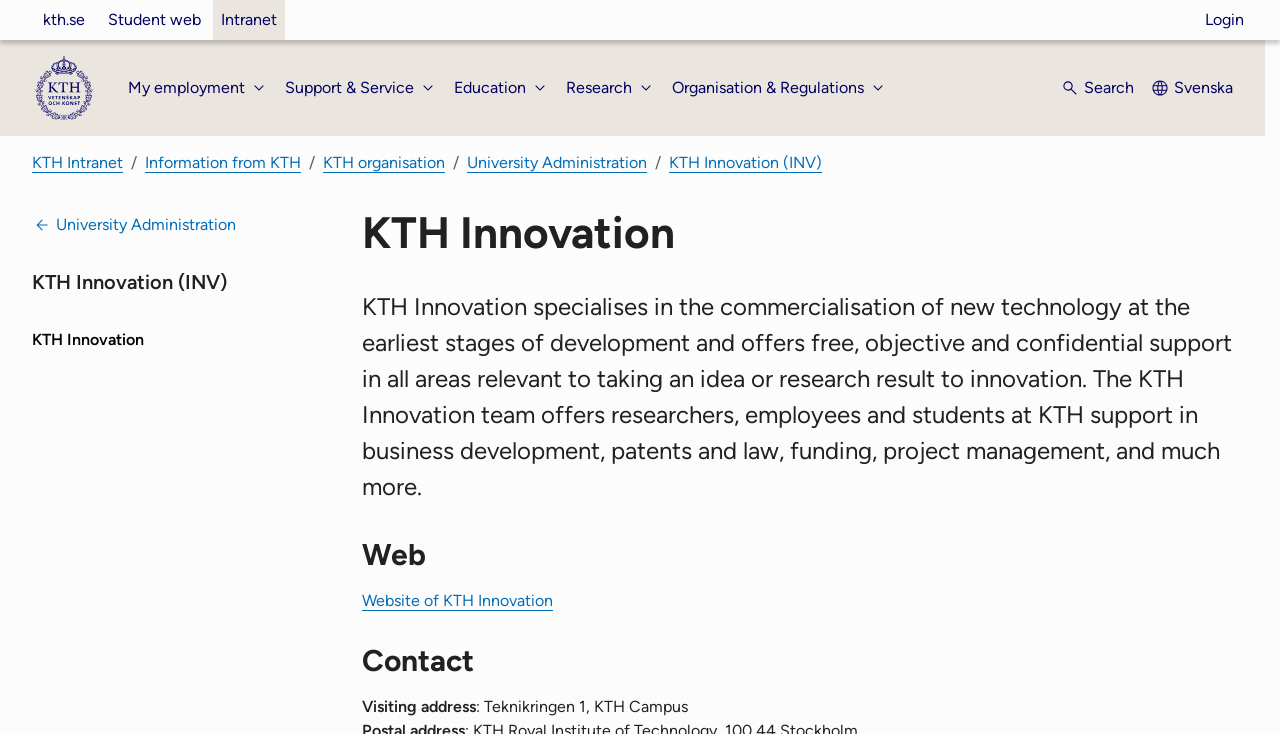What is the main function of KTH Innovation?
Please provide an in-depth and detailed response to the question.

I found the answer by reading the static text element that describes the organization's function, which states that KTH Innovation specialises in the commercialisation of new technology at the earliest stages of development and offers free, objective and confidential support in all areas relevant to taking an idea or research result to innovation.